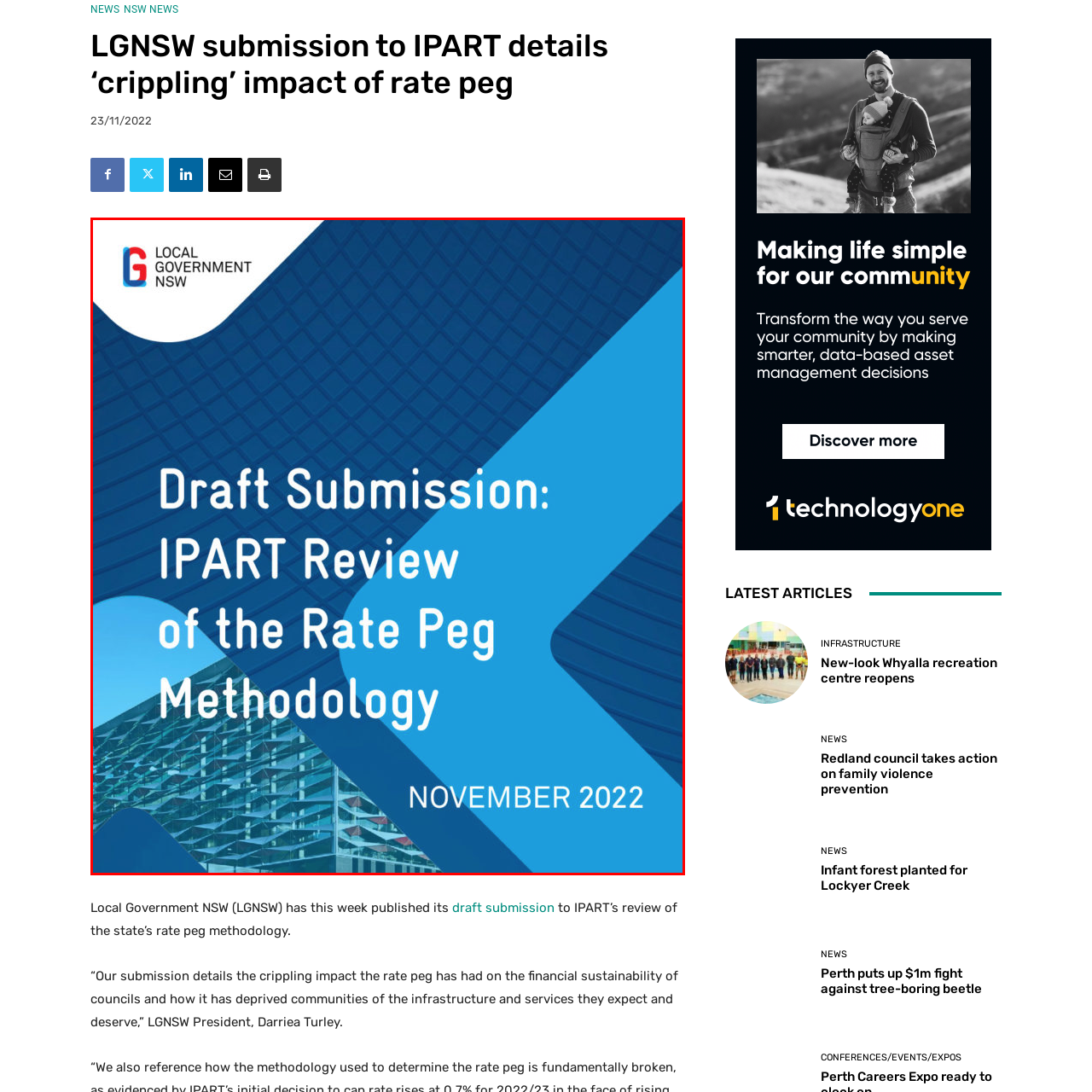Where is the logo of Local Government NSW located?
Review the image inside the red bounding box and give a detailed answer.

The caption specifically mentions that a stylized logo for Local Government NSW is displayed in the upper left corner of the graphic, which indicates the location of the logo.